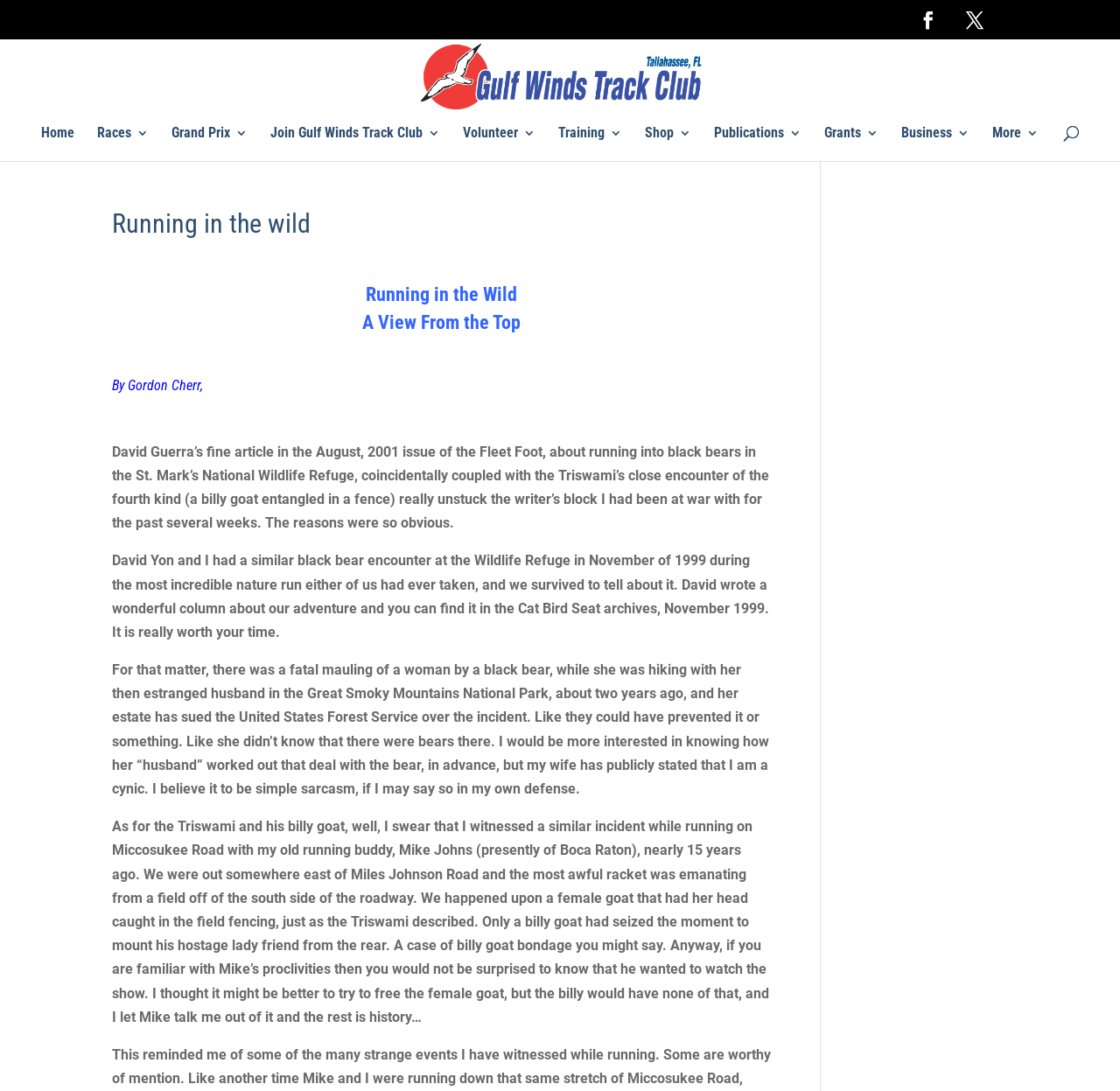Please determine the bounding box of the UI element that matches this description: Home. The coordinates should be given as (top-left x, top-left y, bottom-right x, bottom-right y), with all values between 0 and 1.

[0.037, 0.116, 0.066, 0.139]